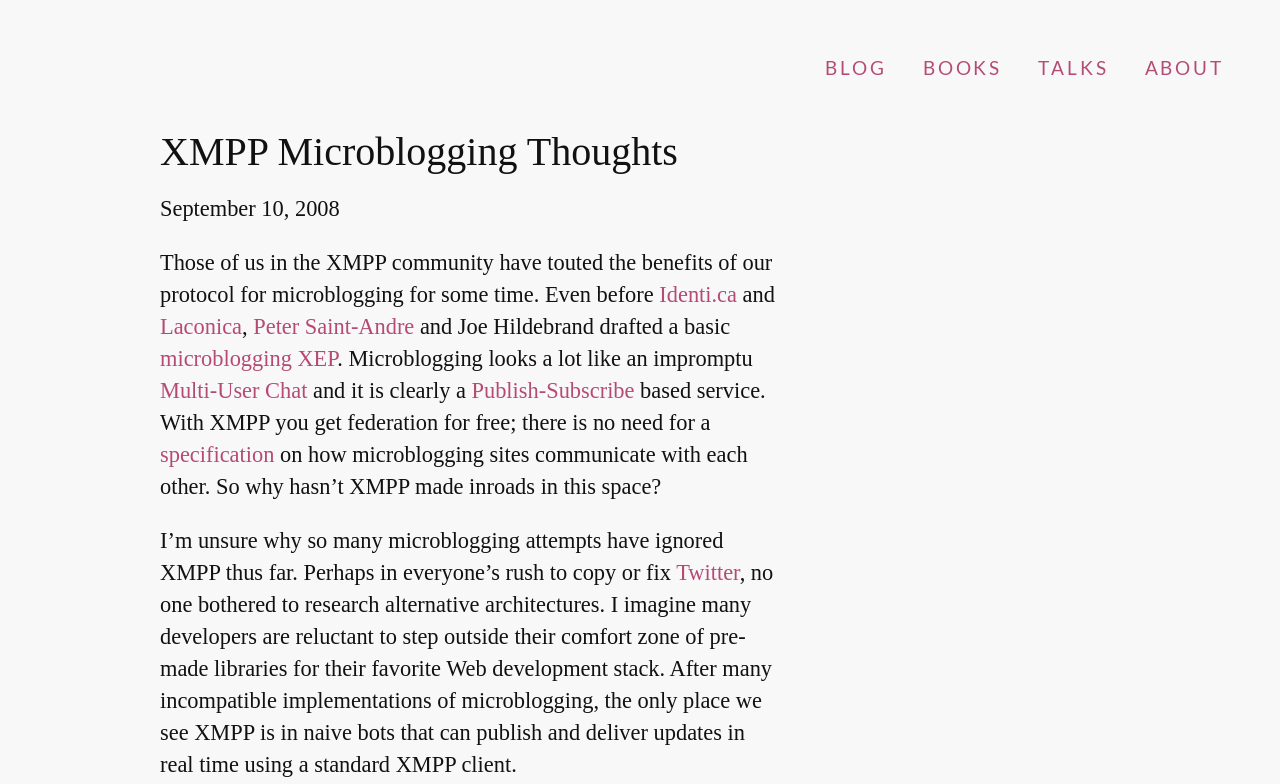Please provide a brief answer to the following inquiry using a single word or phrase:
What is the topic of the blog post?

XMPP Microblogging